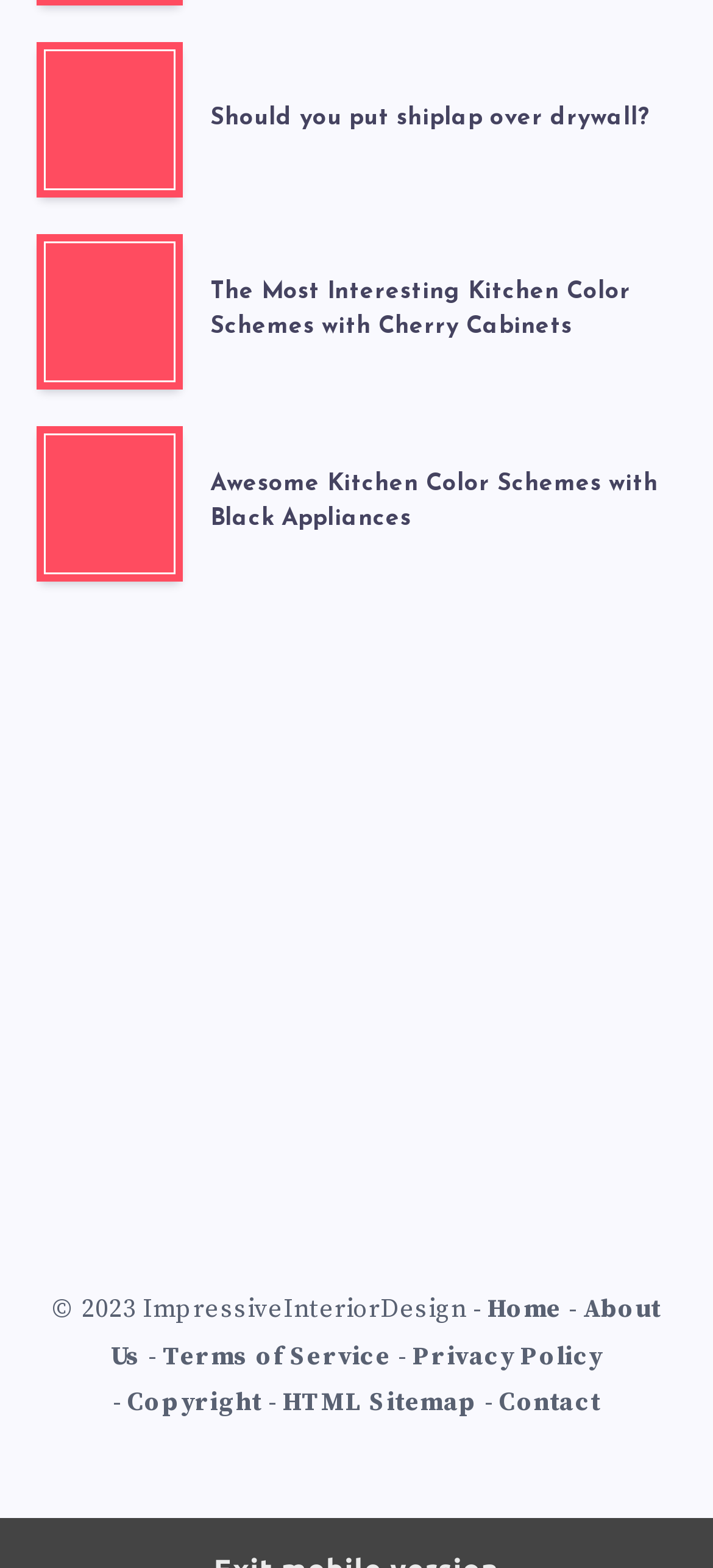What is the copyright year mentioned at the bottom of the page?
Please provide a comprehensive answer based on the details in the screenshot.

The StaticText element at the bottom of the page reads '© 2023 ImpressiveInteriorDesign -' which indicates that the copyright year is 2023.